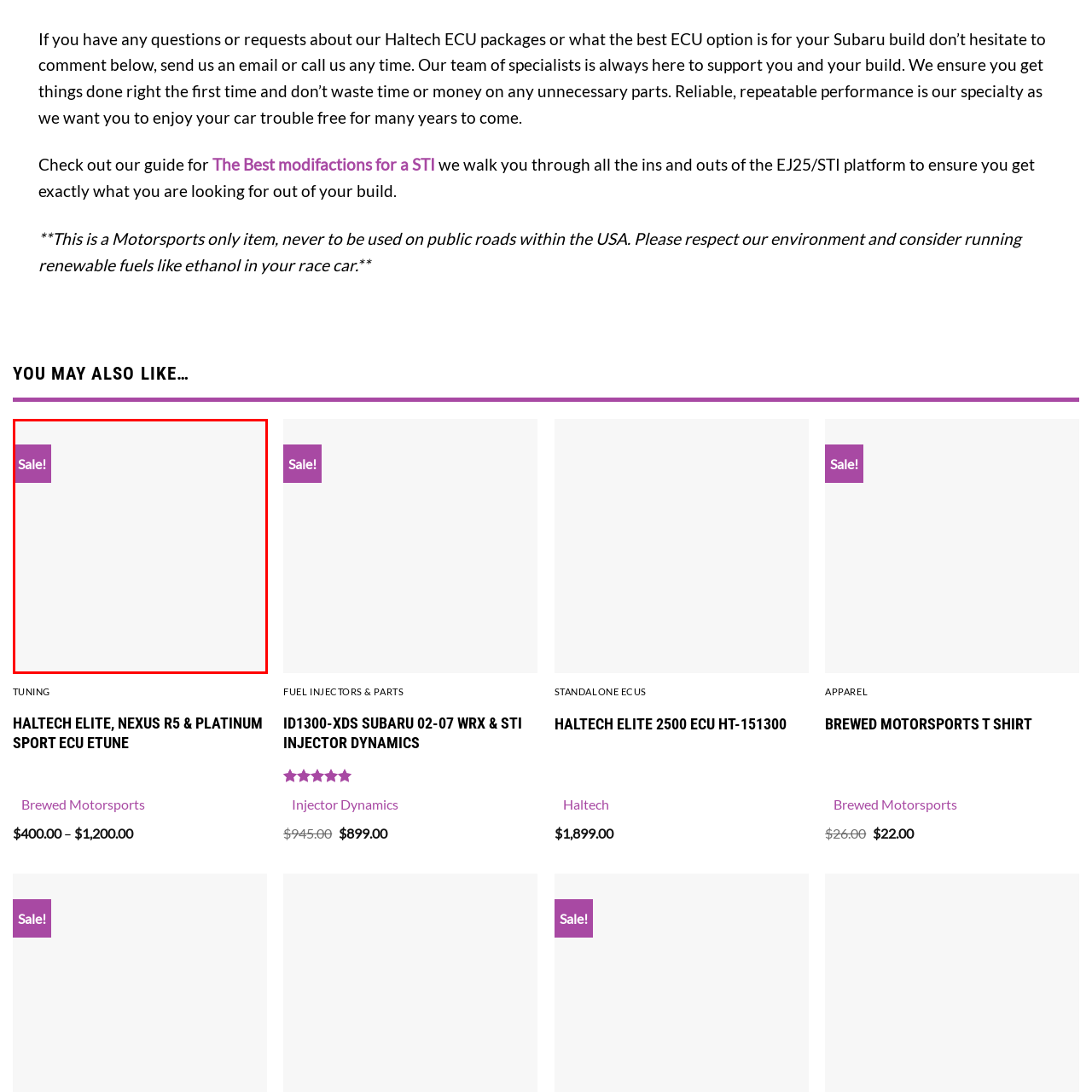Articulate a detailed narrative of what is visible inside the red-delineated region of the image.

The image highlights a vibrant "Sale!" banner, indicating a promotional offer. This eye-catching sign is designed to draw attention, typically displayed on products to highlight discounts or special deals. The purple background of the banner enhances its visibility, making it a focal point for shoppers interested in savings on automotive products, particularly those related to tuning and performance enhancements for Subaru models. Such promotions are often associated with limited-time offers, encouraging potential buyers to take advantage of reduced prices or special packages available for high-performance engine management systems and components.